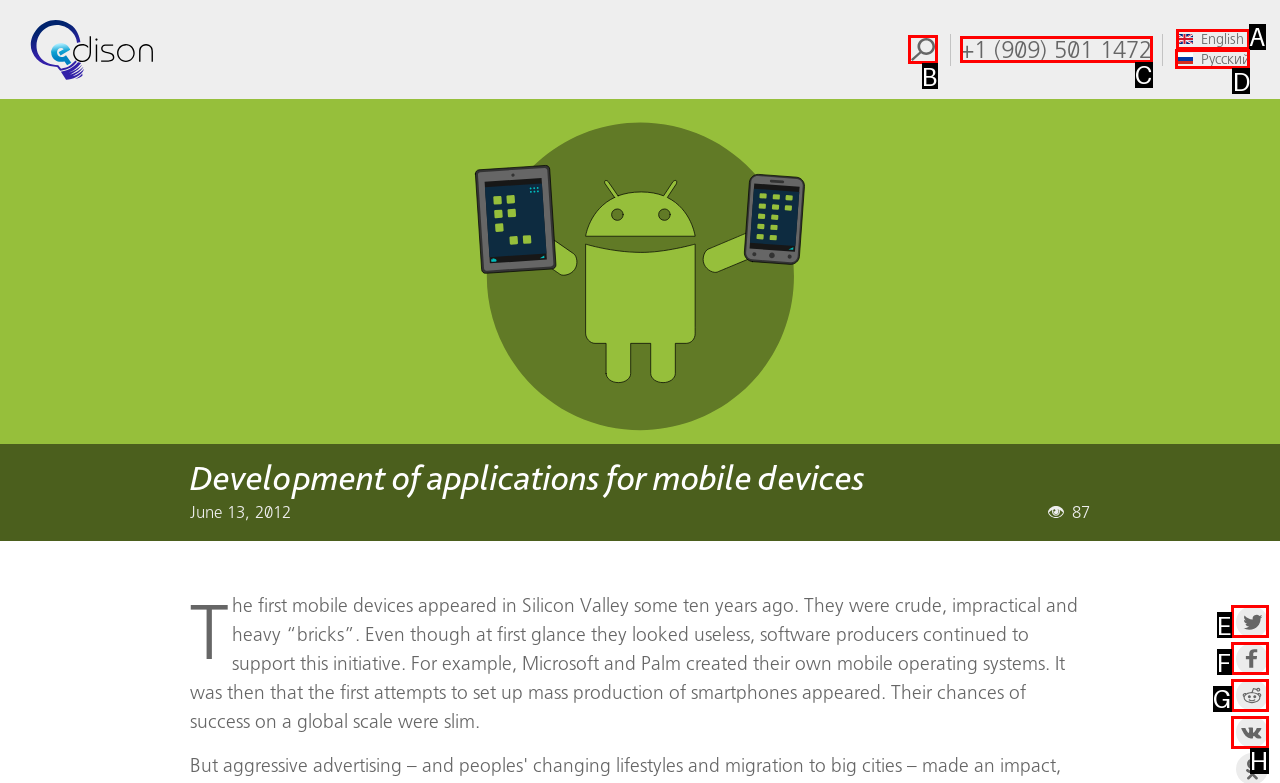Indicate which HTML element you need to click to complete the task: Switch to English language. Provide the letter of the selected option directly.

A